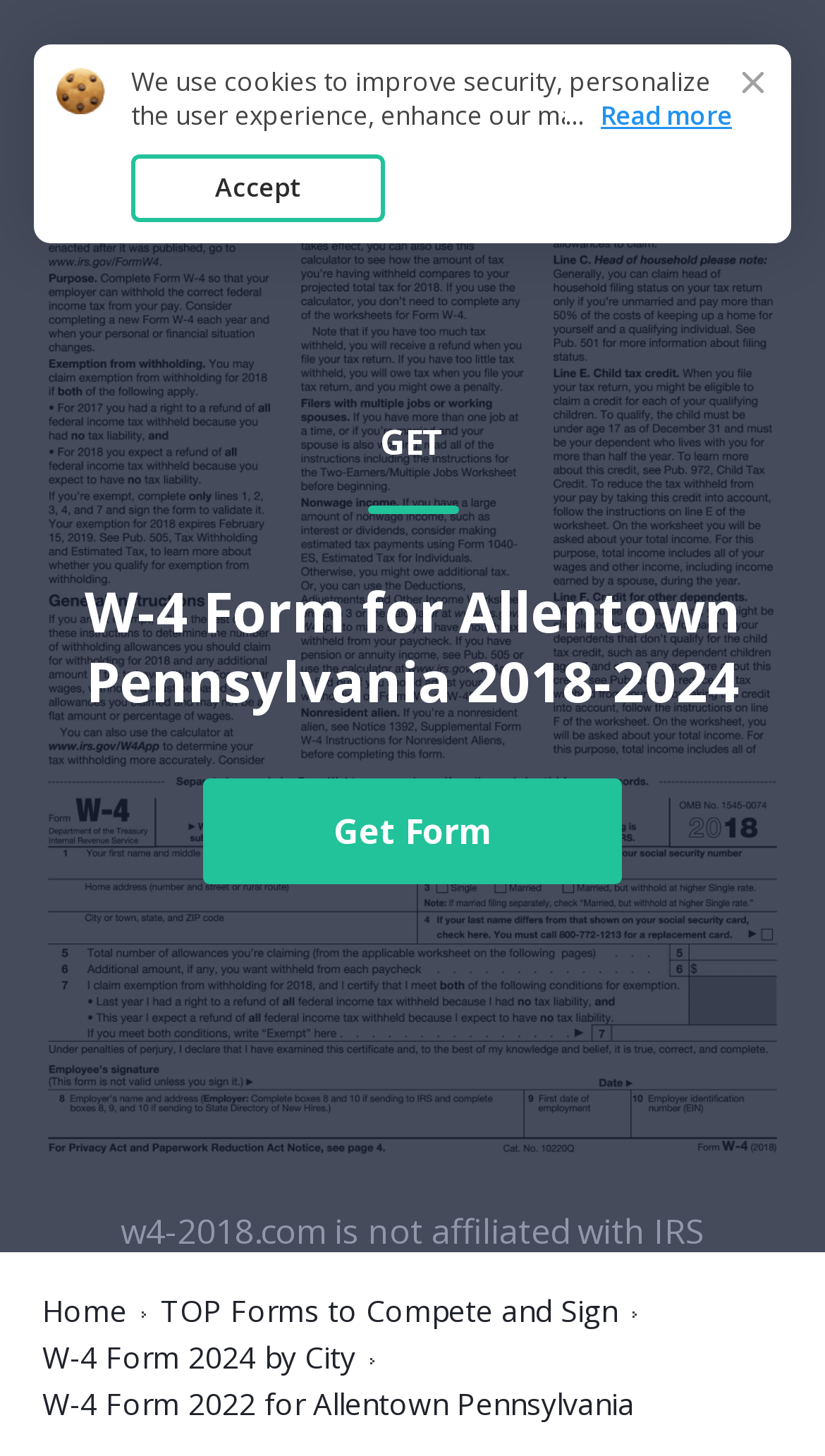Identify the bounding box coordinates for the UI element that matches this description: "W4 2018".

[0.051, 0.038, 0.236, 0.064]